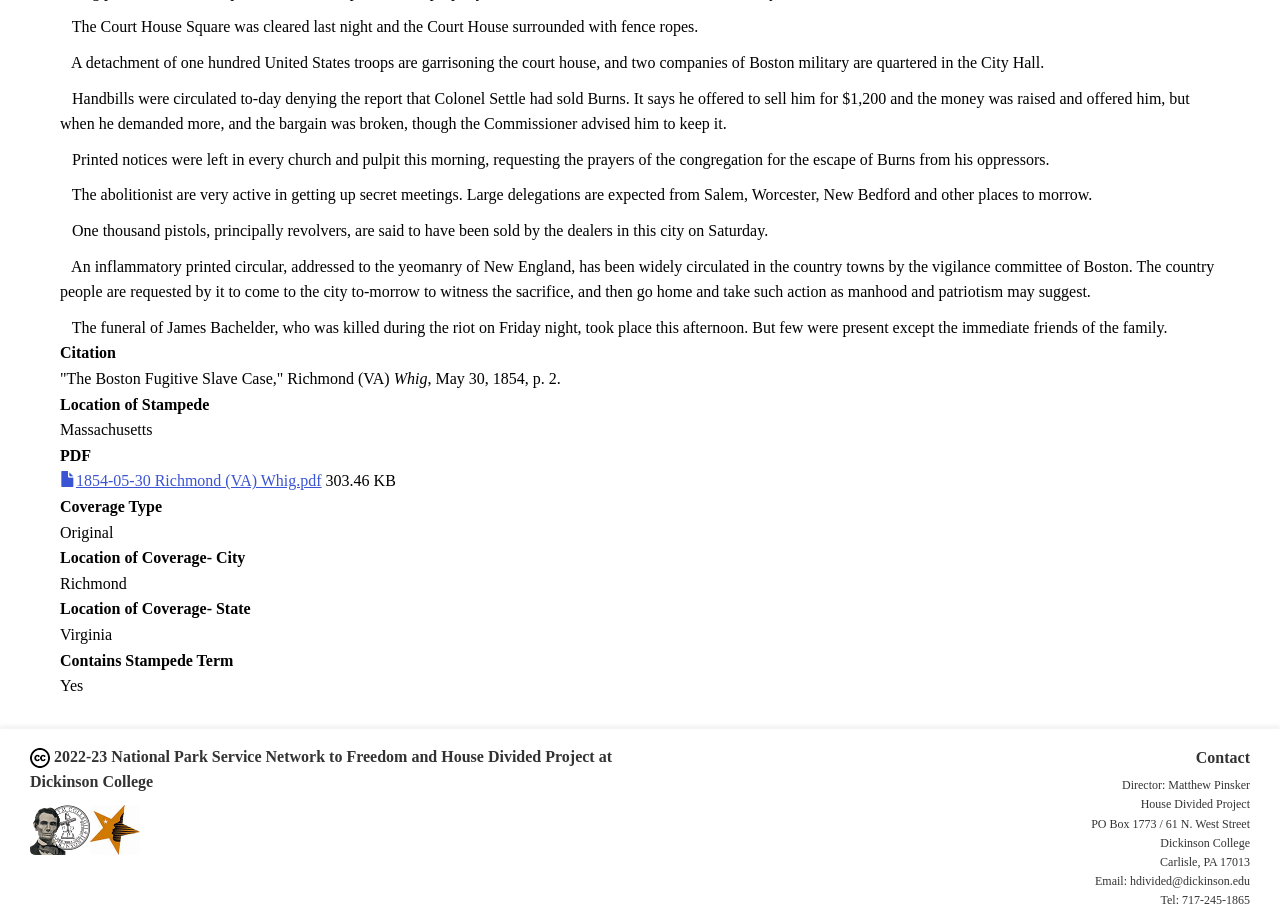Provide the bounding box coordinates of the HTML element described by the text: "1854-05-30 Richmond (VA) Whig.pdf".

[0.059, 0.518, 0.251, 0.537]